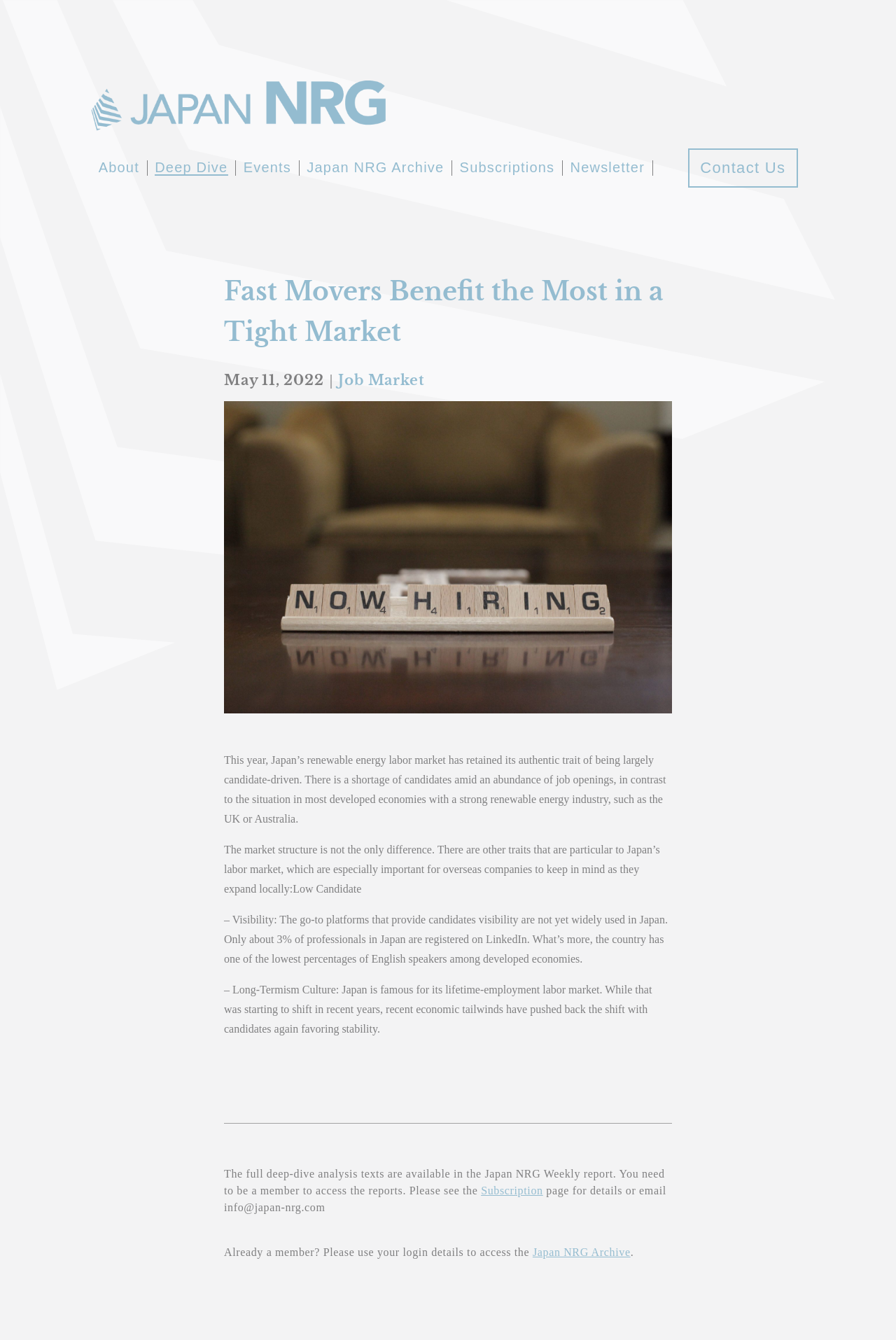Identify the bounding box coordinates of the clickable region required to complete the instruction: "Access the Japan NRG Archive". The coordinates should be given as four float numbers within the range of 0 and 1, i.e., [left, top, right, bottom].

[0.594, 0.93, 0.704, 0.939]